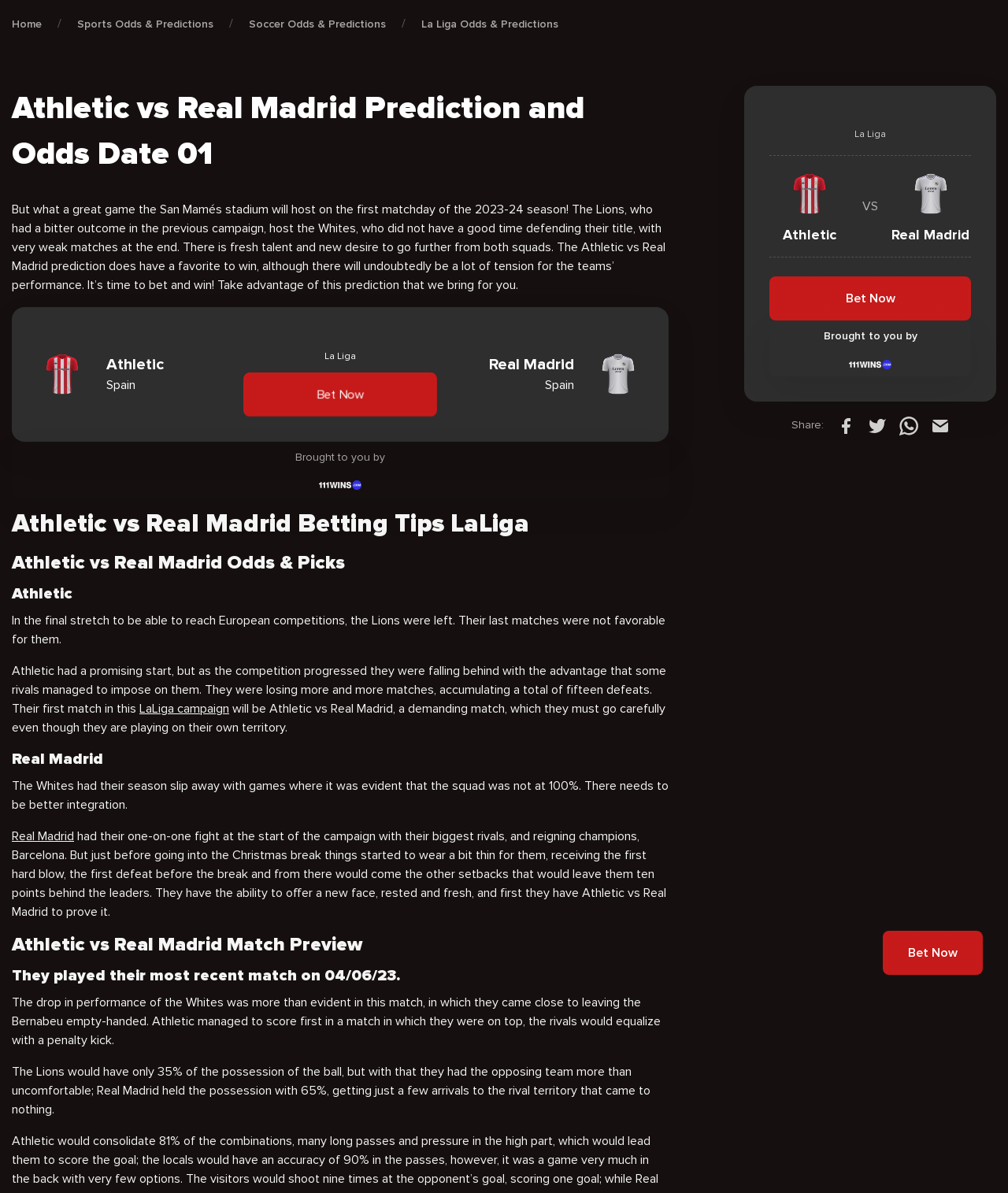Give a one-word or short phrase answer to the question: 
What is the date of the Athletic vs Real Madrid match?

12 Aug, 21:30